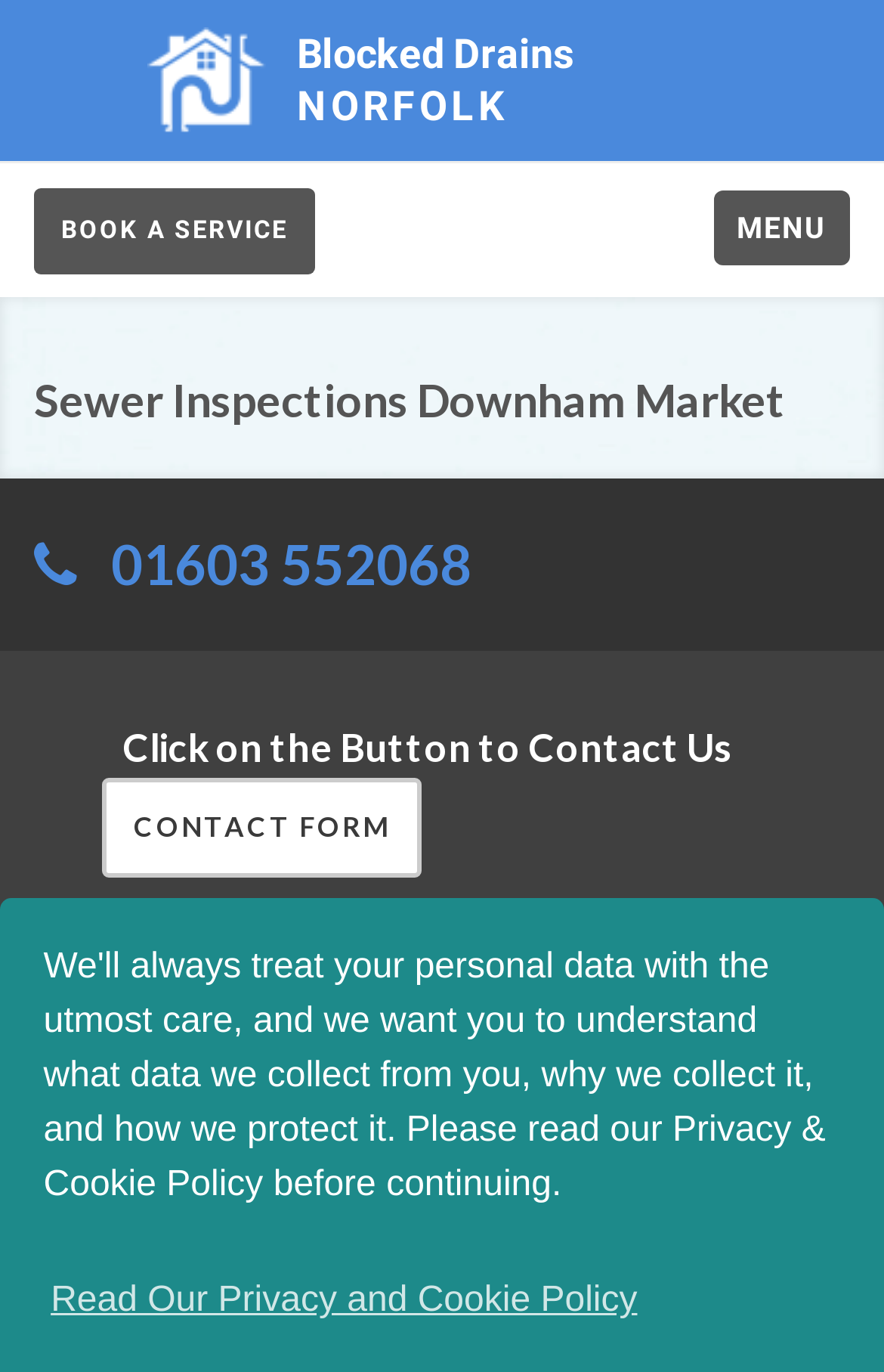Identify the bounding box coordinates for the UI element described as follows: Menu. Use the format (top-left x, top-left y, bottom-right x, bottom-right y) and ensure all values are floating point numbers between 0 and 1.

[0.808, 0.139, 0.962, 0.194]